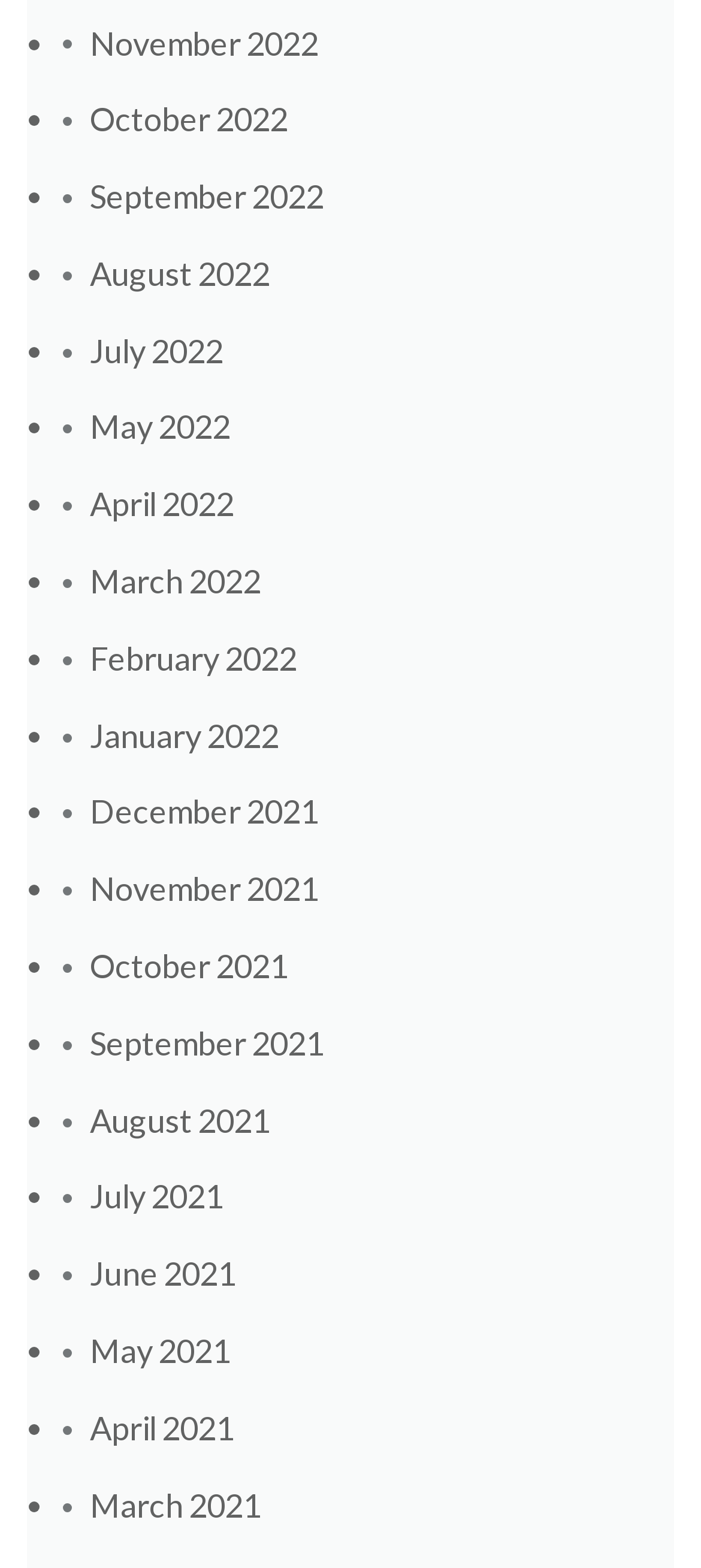What is the most recent month listed?
Please use the image to deliver a detailed and complete answer.

I determined the most recent month listed by examining the links on the webpage, which are organized in a list with the most recent month at the top. The first link is 'November 2022', which indicates that it is the most recent month listed.